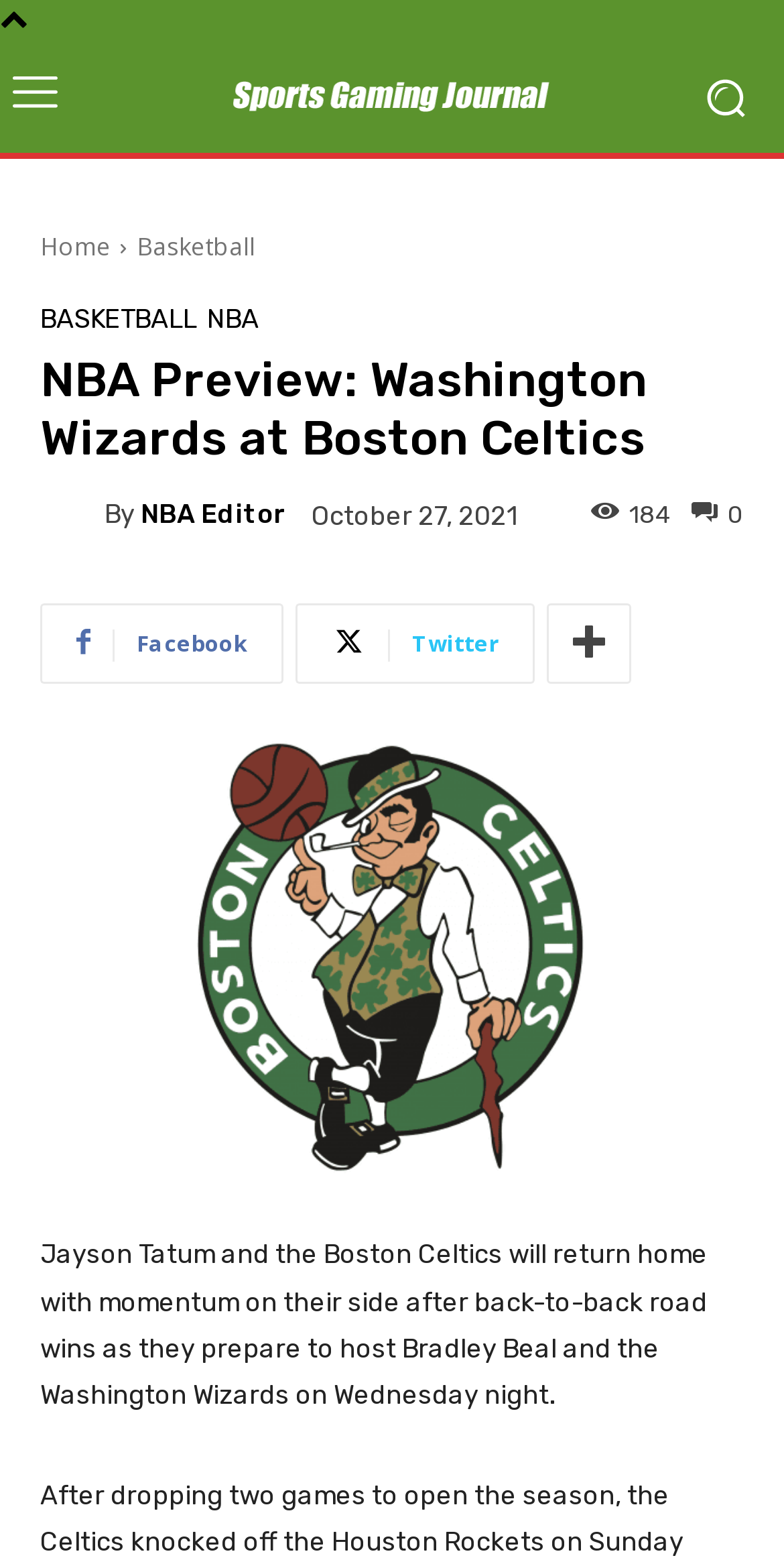Please find the bounding box coordinates of the section that needs to be clicked to achieve this instruction: "Read related post about Chaitra Navaratri".

None